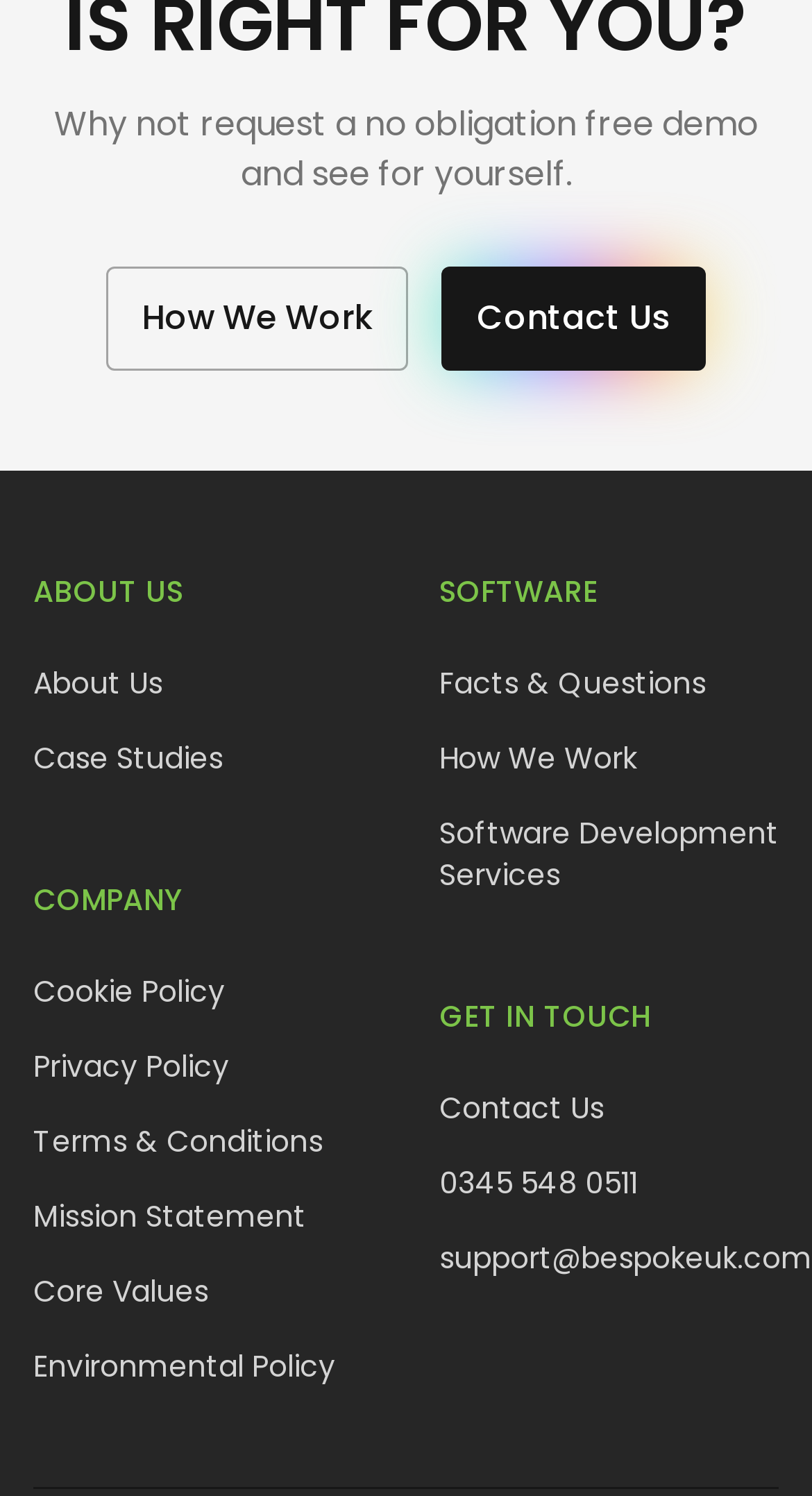What is the email address to contact the company?
Could you give a comprehensive explanation in response to this question?

I found the email address by looking at the 'GET IN TOUCH' section, where there is a link 'Send Us An Email' with a static text 'support@bespokeuk.com' next to it.